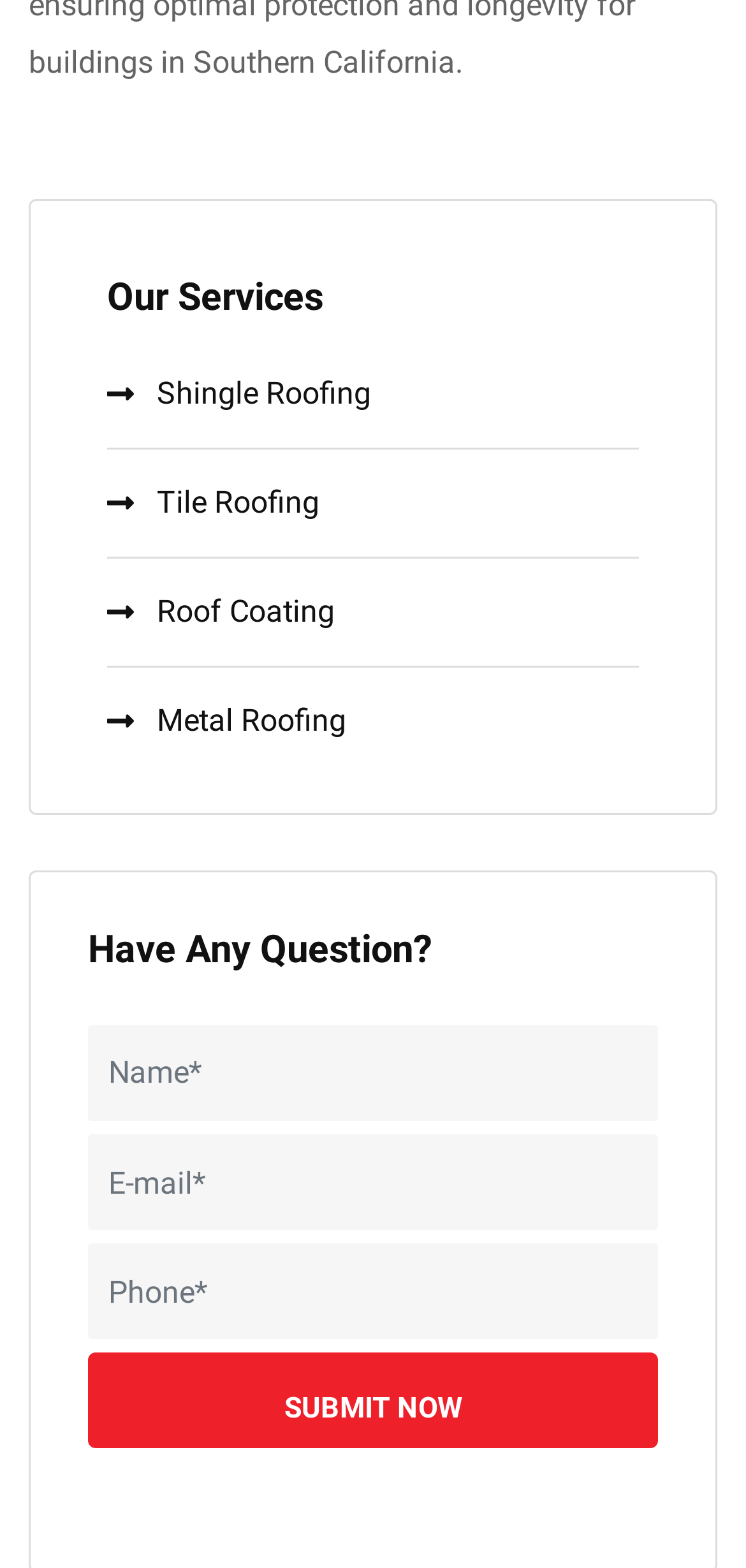What is the label of the button in the contact form?
Based on the screenshot, provide a one-word or short-phrase response.

SUBMIT NOW